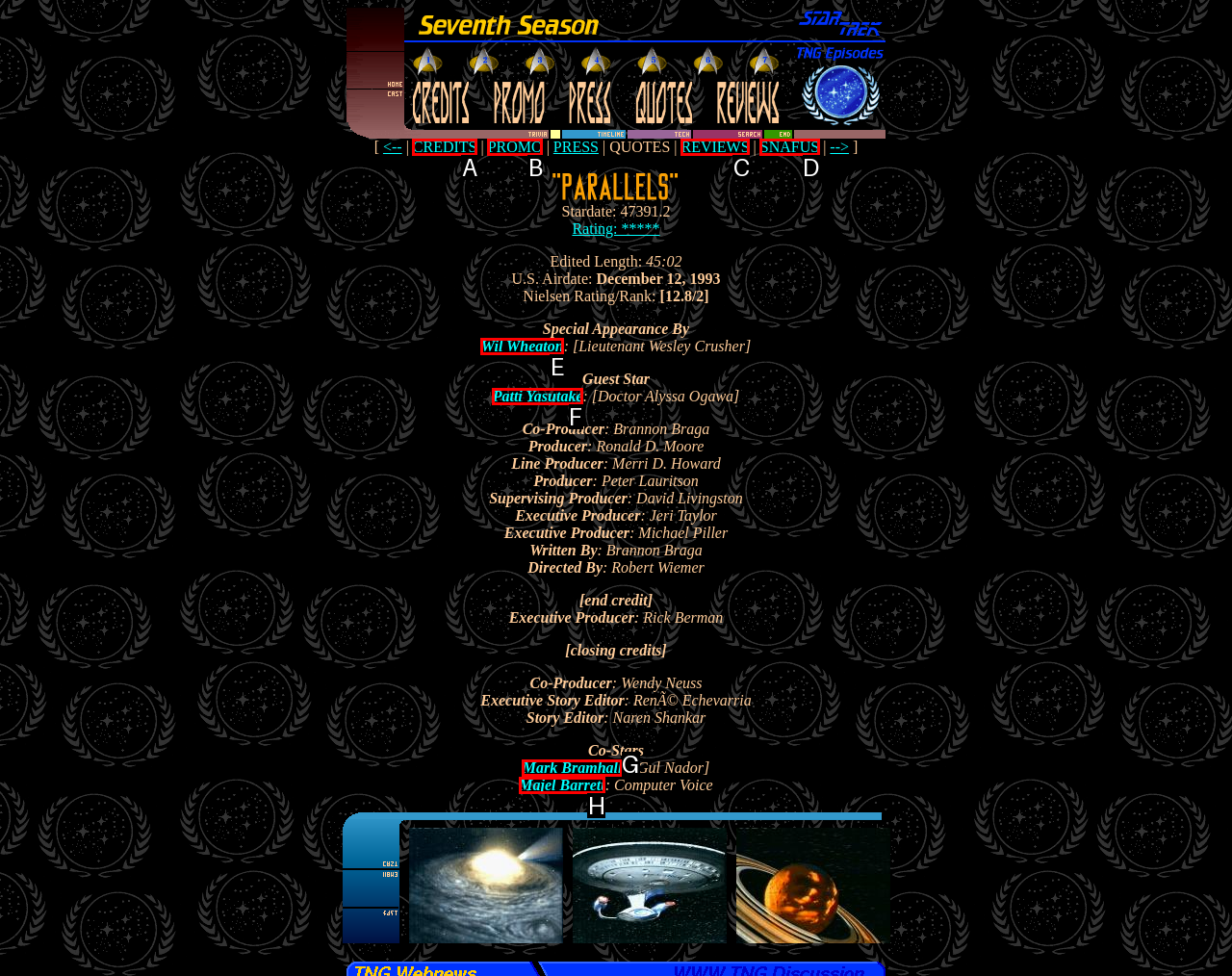Determine which HTML element best suits the description: SNAFUS. Reply with the letter of the matching option.

D